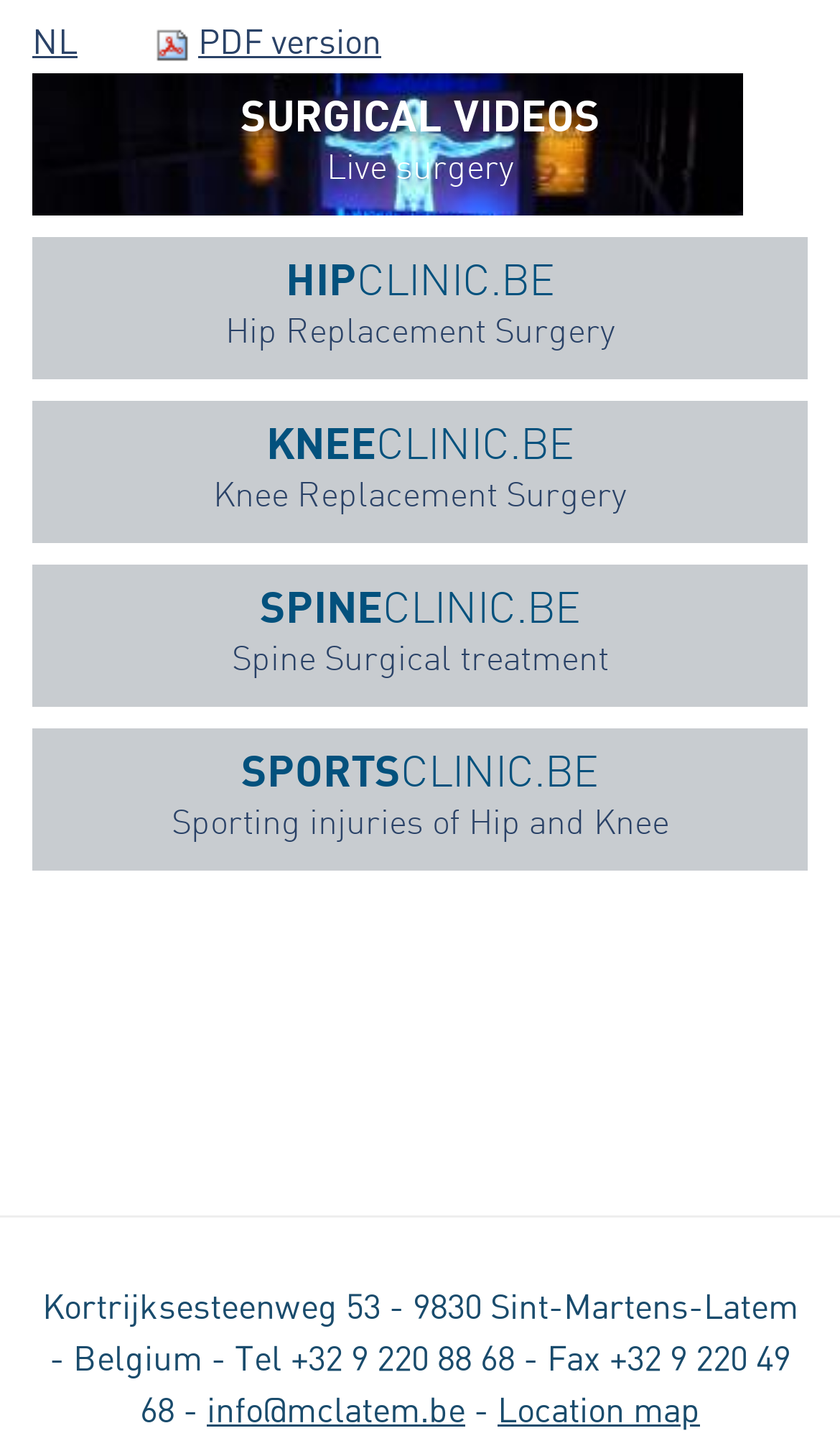What is the phone number of the clinic?
Can you give a detailed and elaborate answer to the question?

I found the phone number by looking at the static text element at the bottom of the page, which contains the clinic's contact information.